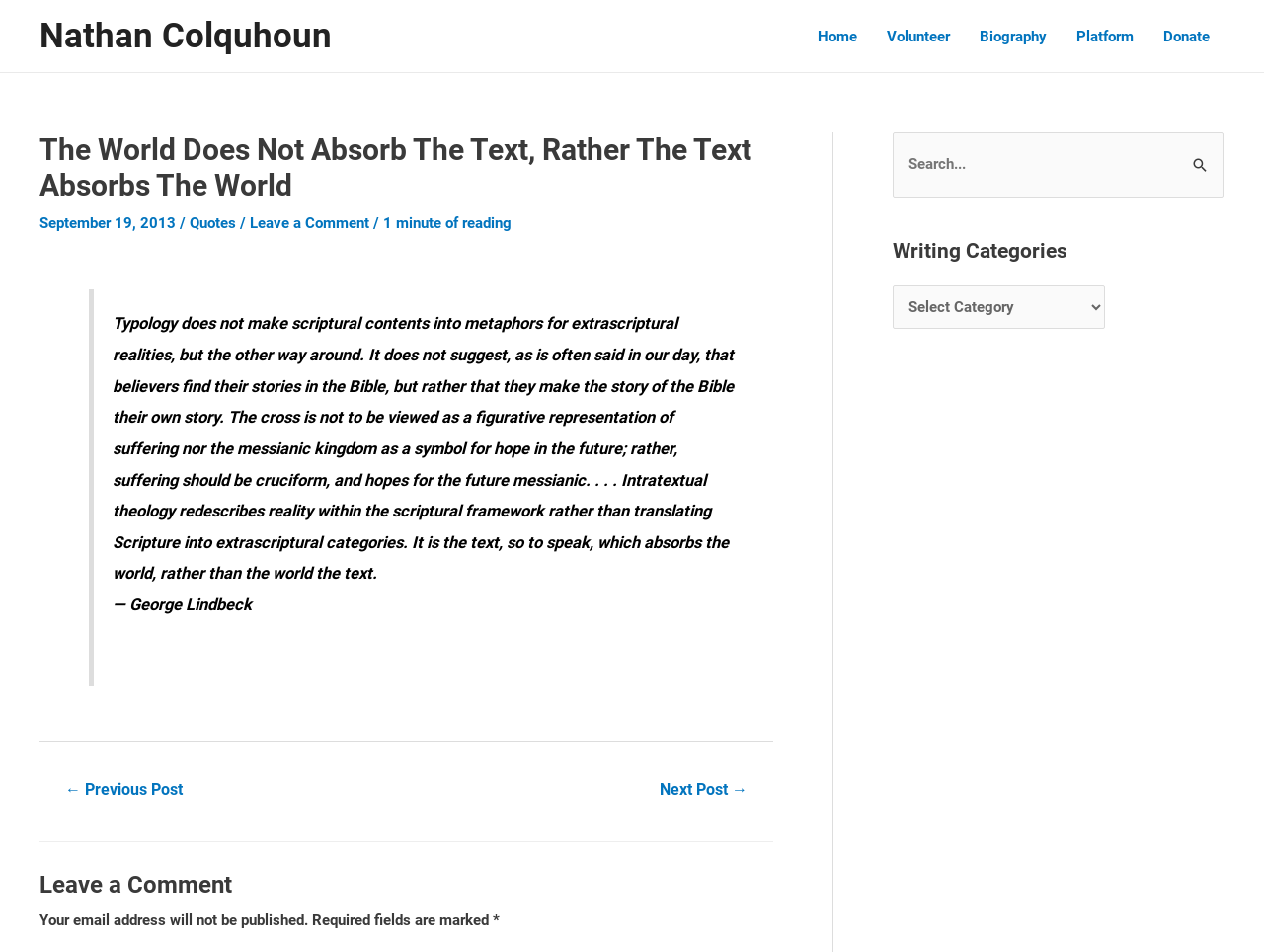Detail the features and information presented on the webpage.

This webpage is a blog post titled "The World Does Not Absorb The Text, Rather The Text Absorbs The World" by Nathan Colquhoun. At the top left, there is a link to the author's name. Below it, there is a navigation menu with five links: "Home", "Volunteer", "Biography", "Platform", and "Donate". 

The main content of the blog post is an article with a heading that matches the title of the webpage. Below the heading, there is a date "September 19, 2013" and a category "Quotes" with a link to leave a comment. The article also indicates that it takes about 1 minute to read.

The main text of the article is a blockquote that discusses the concept of typology and how it relates to scripture. The text is attributed to George Lindbeck. 

At the bottom of the article, there is a navigation menu for posts with links to the previous and next posts. Below it, there is a section for leaving a comment with a heading and a note that email addresses will not be published. 

On the right side of the webpage, there are two complementary sections. The top one contains a search box with a button to search for specific content. The bottom one displays a heading "Writing Categories" with a combobox to select from different categories.